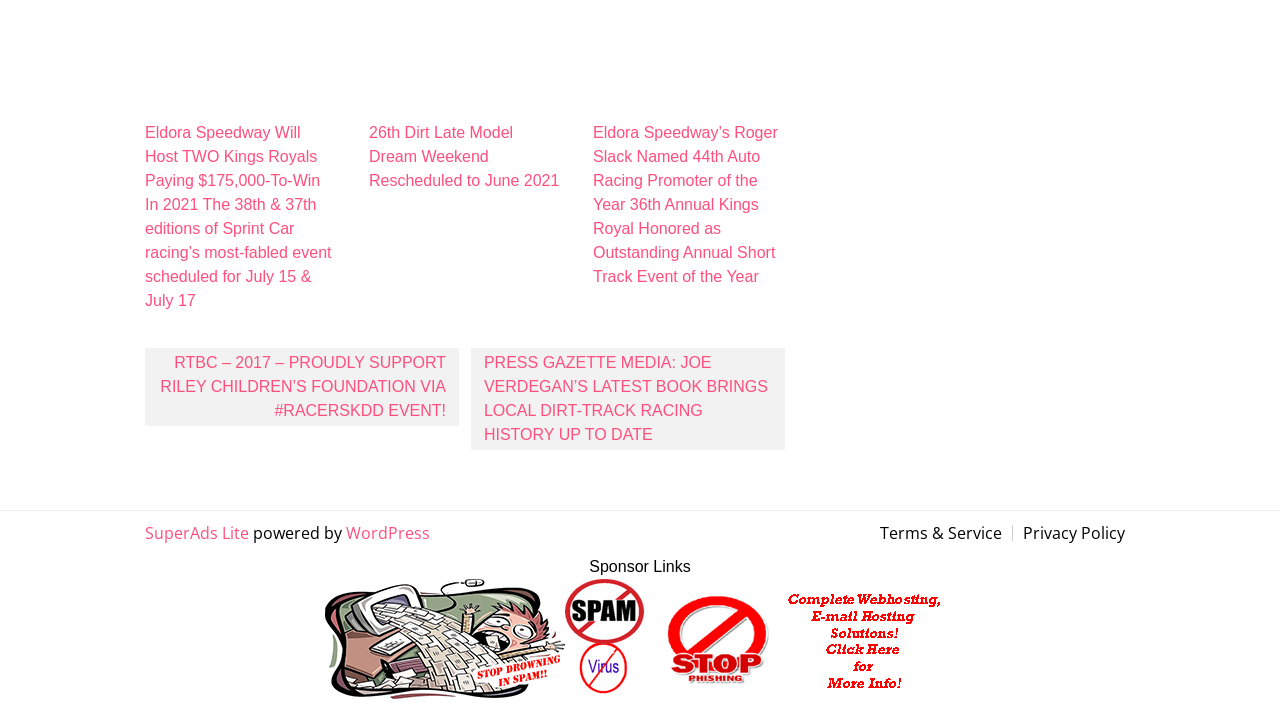Please locate the clickable area by providing the bounding box coordinates to follow this instruction: "go to the page about RTBC – 2017 – PROUDLY SUPPORT RILEY CHILDREN’S FOUNDATION VIA #RACERSKDD EVENT!".

[0.113, 0.493, 0.358, 0.604]